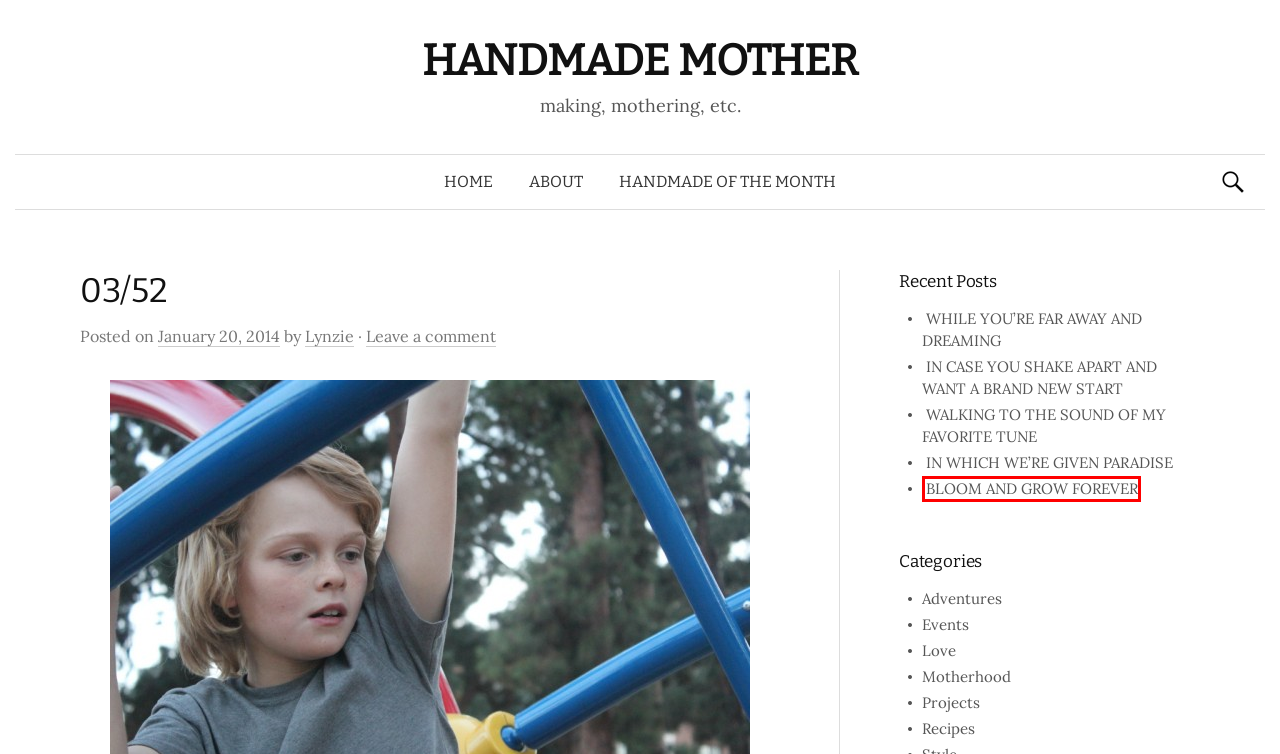After examining the screenshot of a webpage with a red bounding box, choose the most accurate webpage description that corresponds to the new page after clicking the element inside the red box. Here are the candidates:
A. Events | HANDMADE MOTHER
B. HANDMADE OF THE MONTH | HANDMADE MOTHER
C. ABOUT | HANDMADE MOTHER
D. BLOOM AND GROW FOREVER | HANDMADE MOTHER
E. Projects | HANDMADE MOTHER
F. WHILE YOU’RE FAR AWAY AND DREAMING | HANDMADE MOTHER
G. IN WHICH WE’RE GIVEN PARADISE | HANDMADE MOTHER
H. WALKING TO THE SOUND OF MY FAVORITE TUNE | HANDMADE MOTHER

D